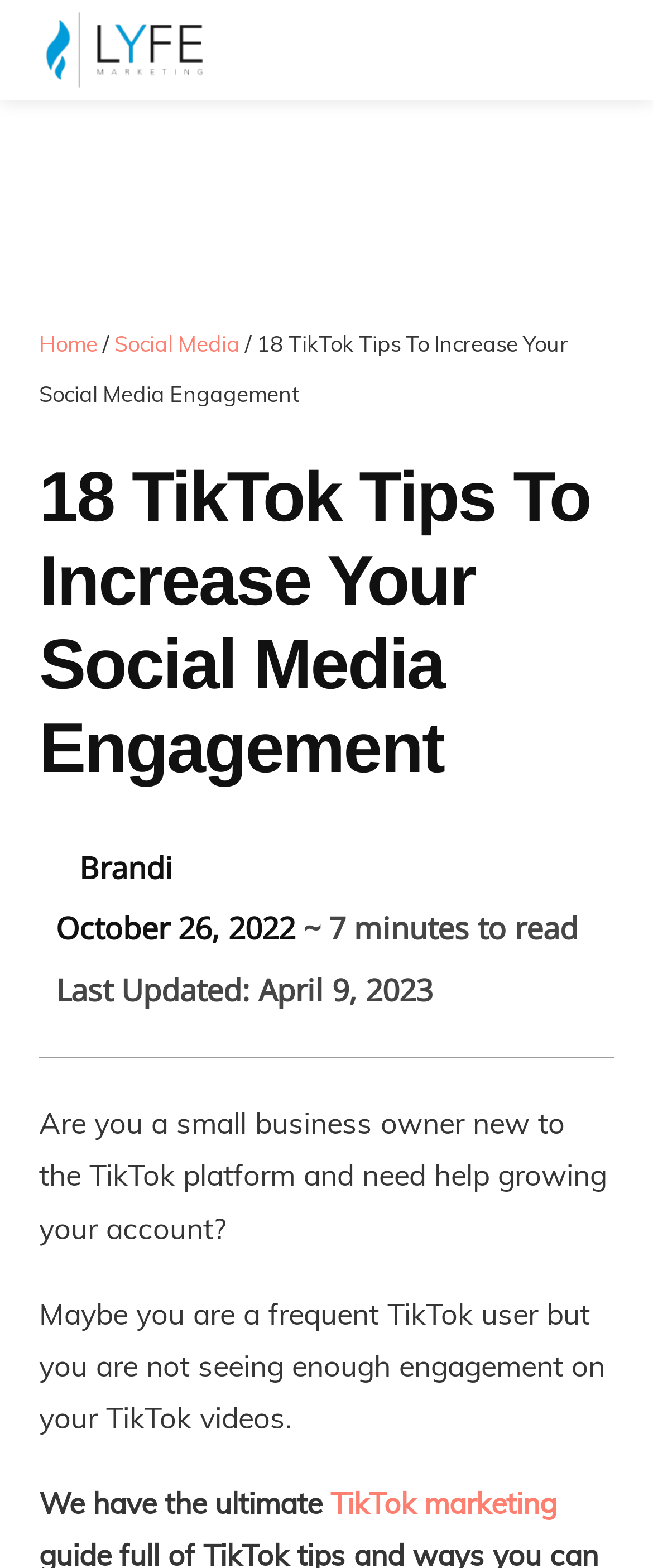Please determine the bounding box coordinates for the UI element described as: "Social Media".

[0.175, 0.21, 0.368, 0.227]